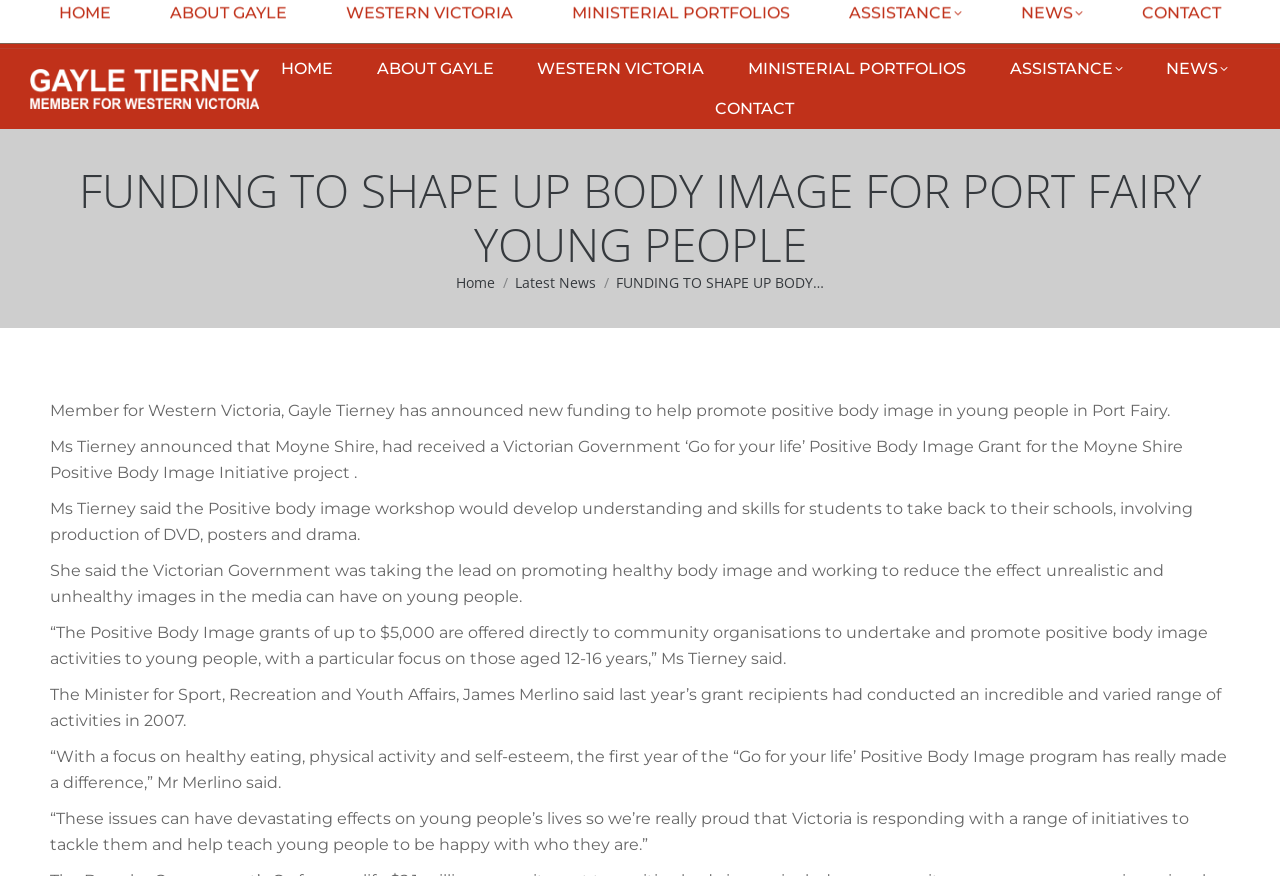Please specify the bounding box coordinates of the area that should be clicked to accomplish the following instruction: "Read the 'Accounting – How to Prepare a Company’s First Bank Reconciliation Statement' heading". The coordinates should consist of four float numbers between 0 and 1, i.e., [left, top, right, bottom].

None